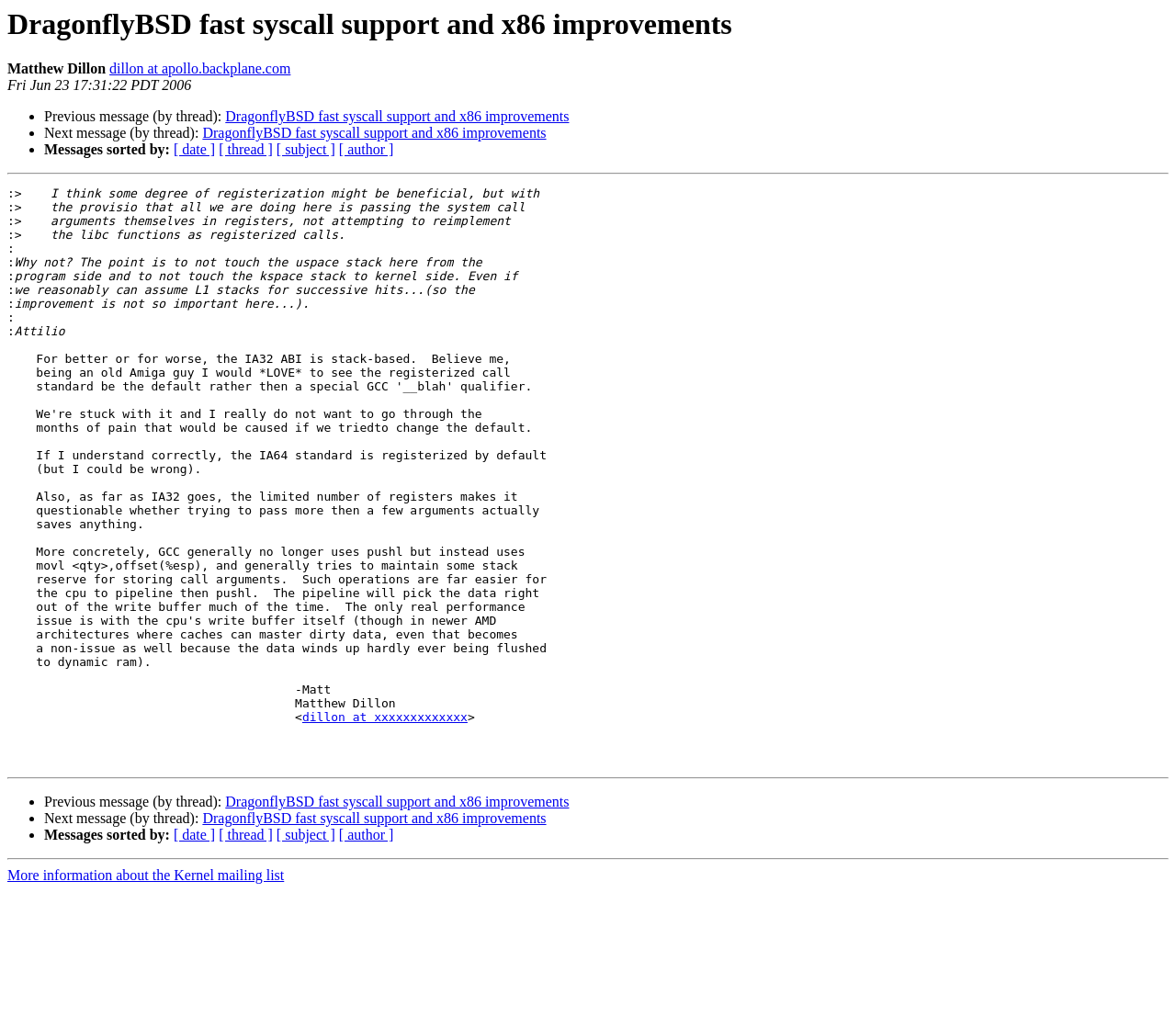Can you give a detailed response to the following question using the information from the image? What is the purpose of the links at the bottom of the webpage?

The links at the bottom of the webpage, such as 'Previous message (by thread):' and 'Next message (by thread):', suggest that they are used to navigate through messages, allowing the user to view previous or next messages in the thread.